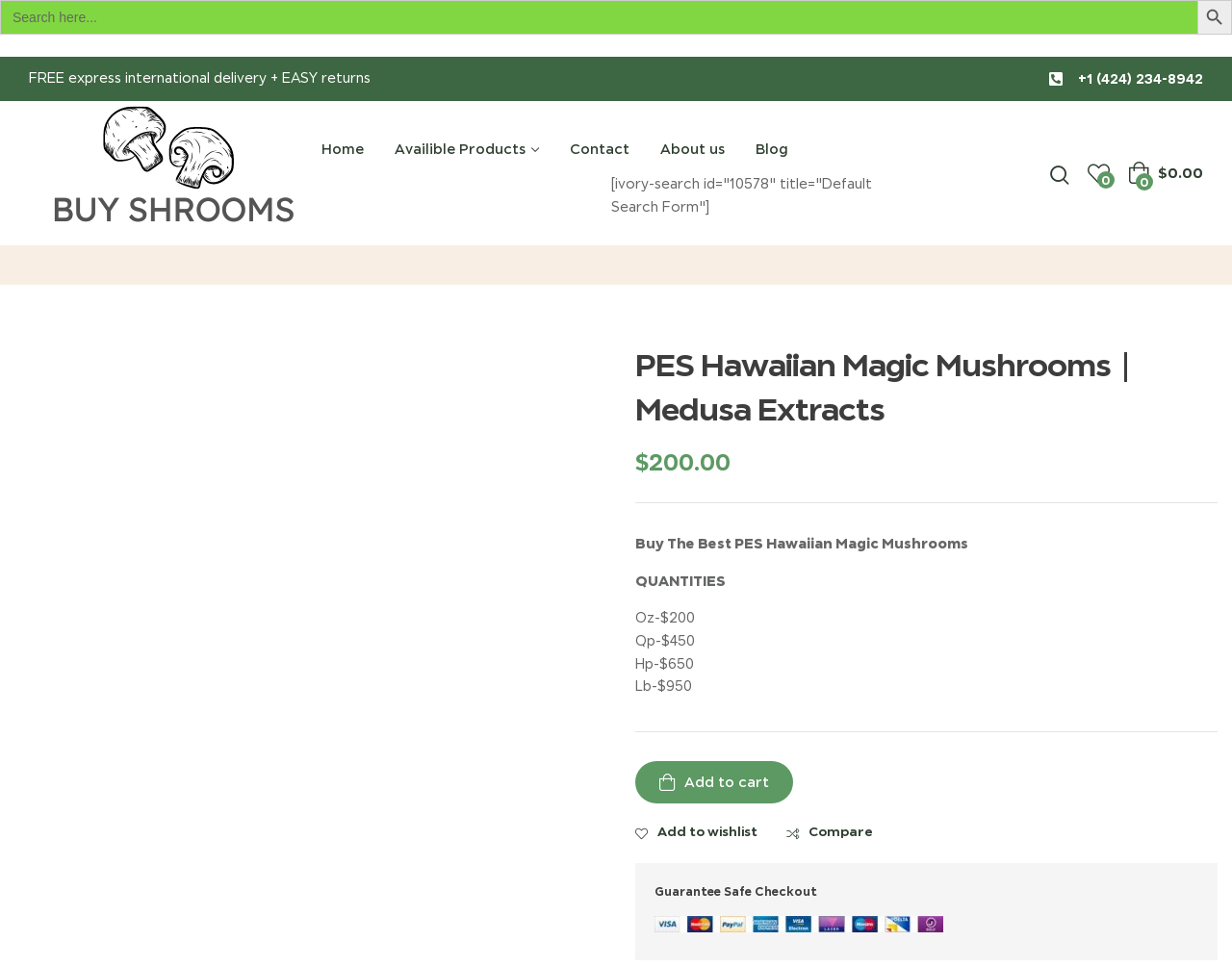Please identify the bounding box coordinates of the clickable area that will allow you to execute the instruction: "Buy PES Hawaiian Magic Mushrooms".

[0.516, 0.787, 0.644, 0.831]